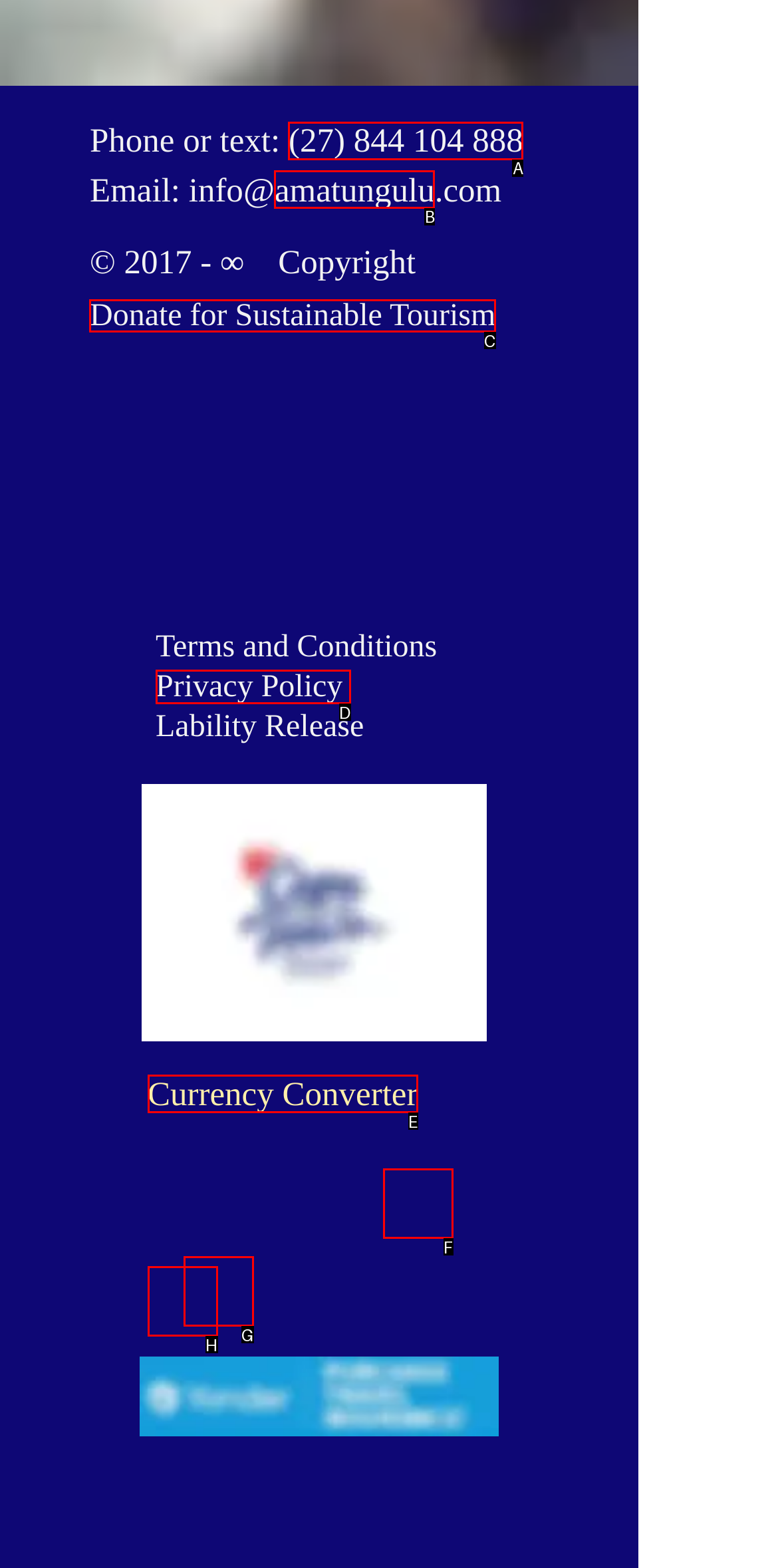To perform the task "Donate for sustainable tourism", which UI element's letter should you select? Provide the letter directly.

C